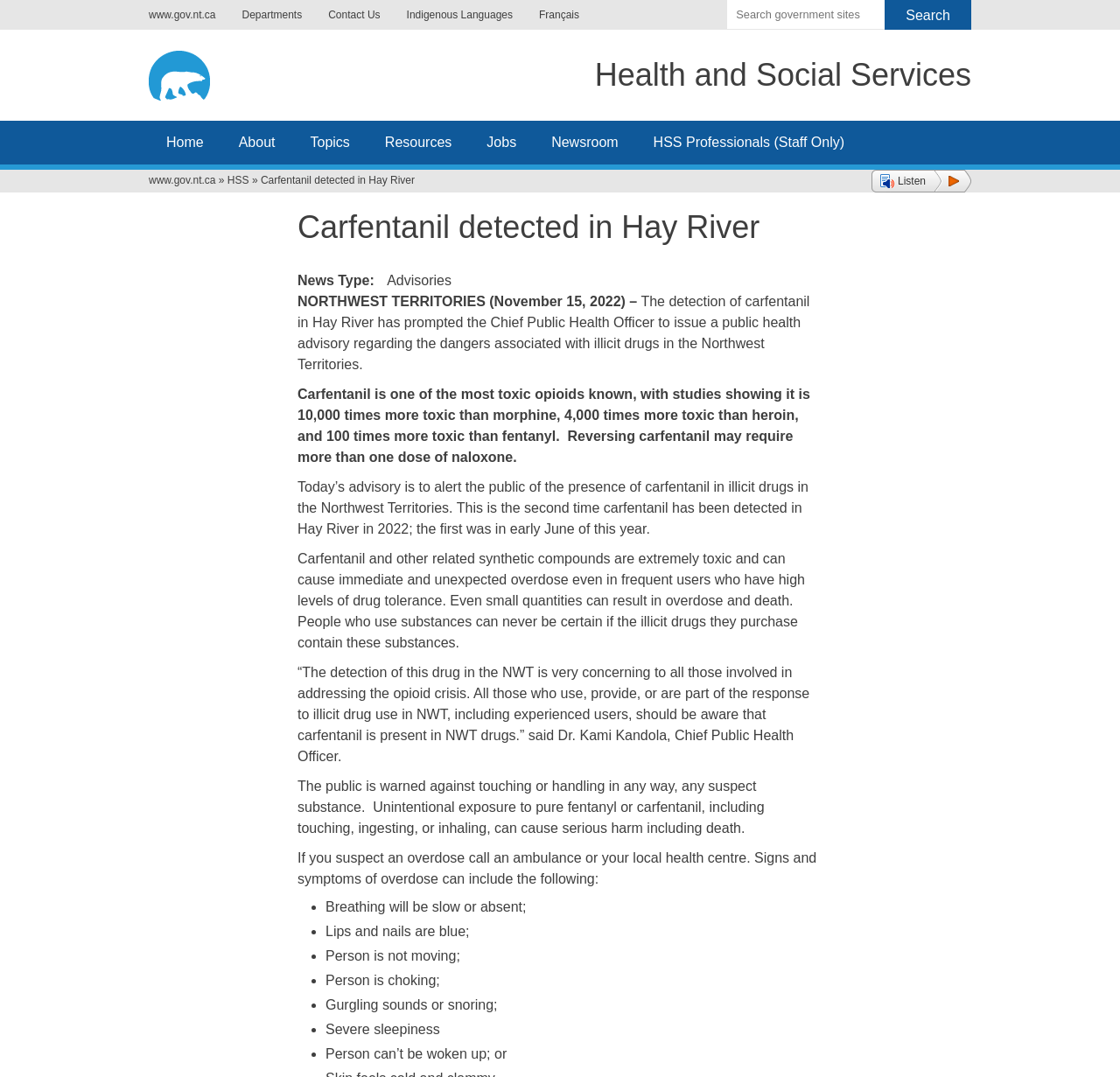Construct a comprehensive description capturing every detail on the webpage.

The webpage is about a public health advisory regarding the detection of carfentanil in Hay River, Northwest Territories. At the top of the page, there is a navigation menu with links to "Jump to navigation", "www.gov.nt.ca", "Departments", "Contact Us", and "Indigenous Languages". Below this, there is a search bar with a textbox and a "Search" button.

On the left side of the page, there is a logo of the Government of Northwest Territories, followed by a heading "Health and Social Services". Below this, there are links to "Home", "About", "Topics", "Resources", "Jobs", "Newsroom", and "HSS Professionals (Staff Only)".

The main content of the page is a news article about the detection of carfentanil in Hay River. The article is divided into several sections, with headings and paragraphs of text. The text describes the dangers associated with carfentanil, a highly toxic opioid, and provides information on the risks of overdose and death. There are also quotes from the Chief Public Health Officer and a list of signs and symptoms of overdose.

At the bottom of the page, there is a "Listen" button and a "You are here" section with links to "www.gov.nt.ca" and "HSS".